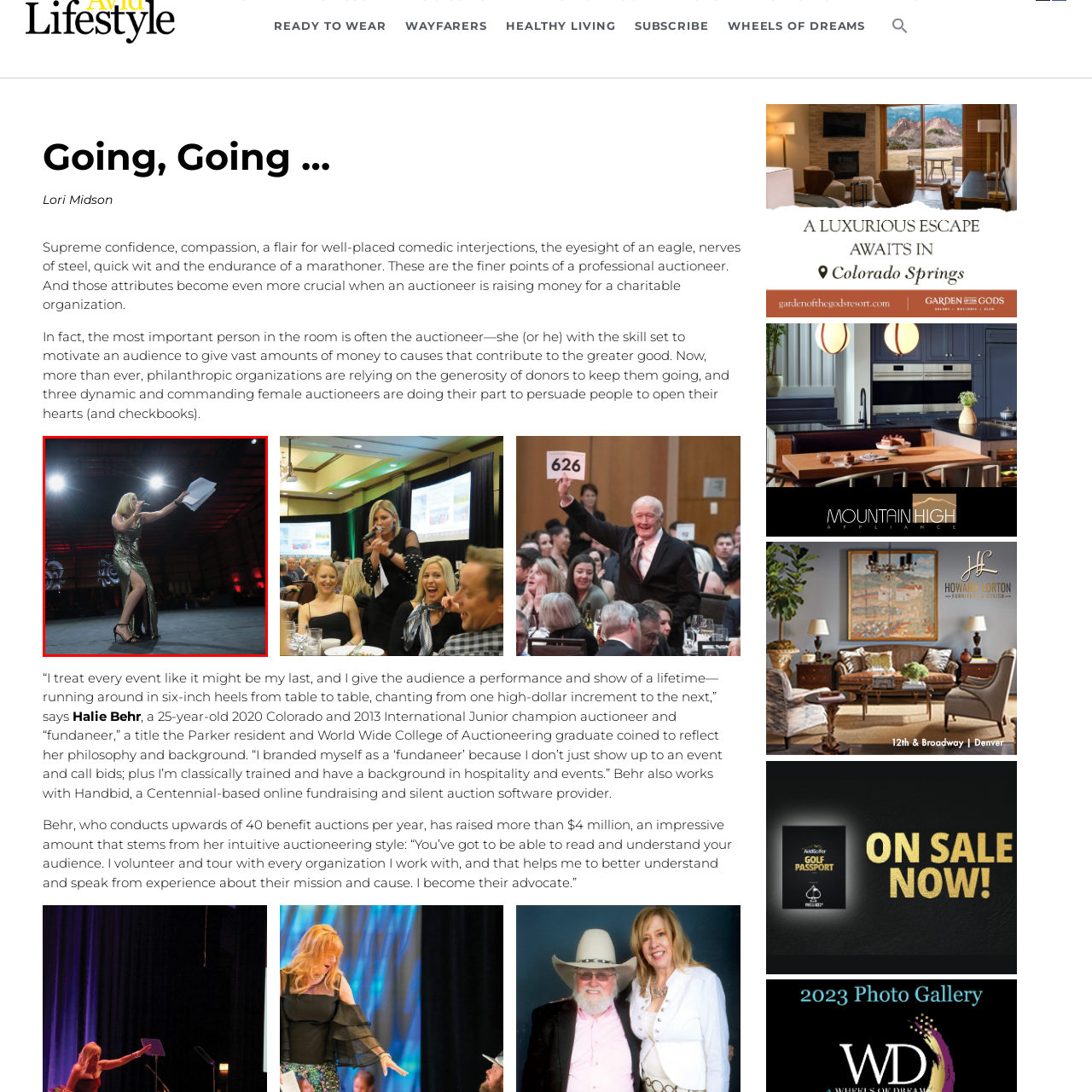Please review the portion of the image contained within the red boundary and provide a detailed answer to the subsequent question, referencing the image: What is the auctioneer holding in her hands?

The auctioneer is confidently holding a stack of papers in one hand and a microphone in the other, as described in the caption, which suggests her active engagement with the audience.